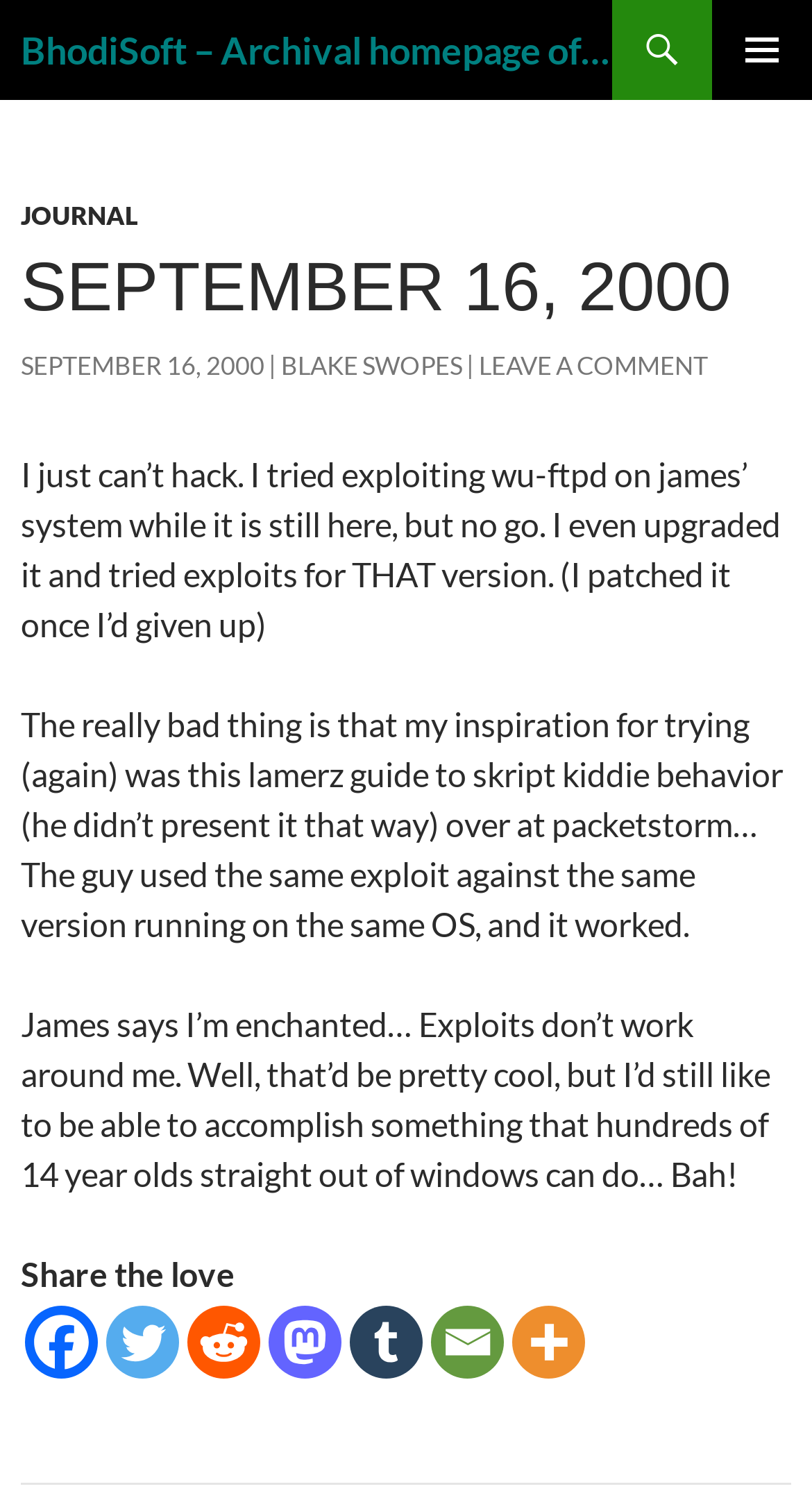Please reply to the following question with a single word or a short phrase:
Who is James?

Someone the author knows